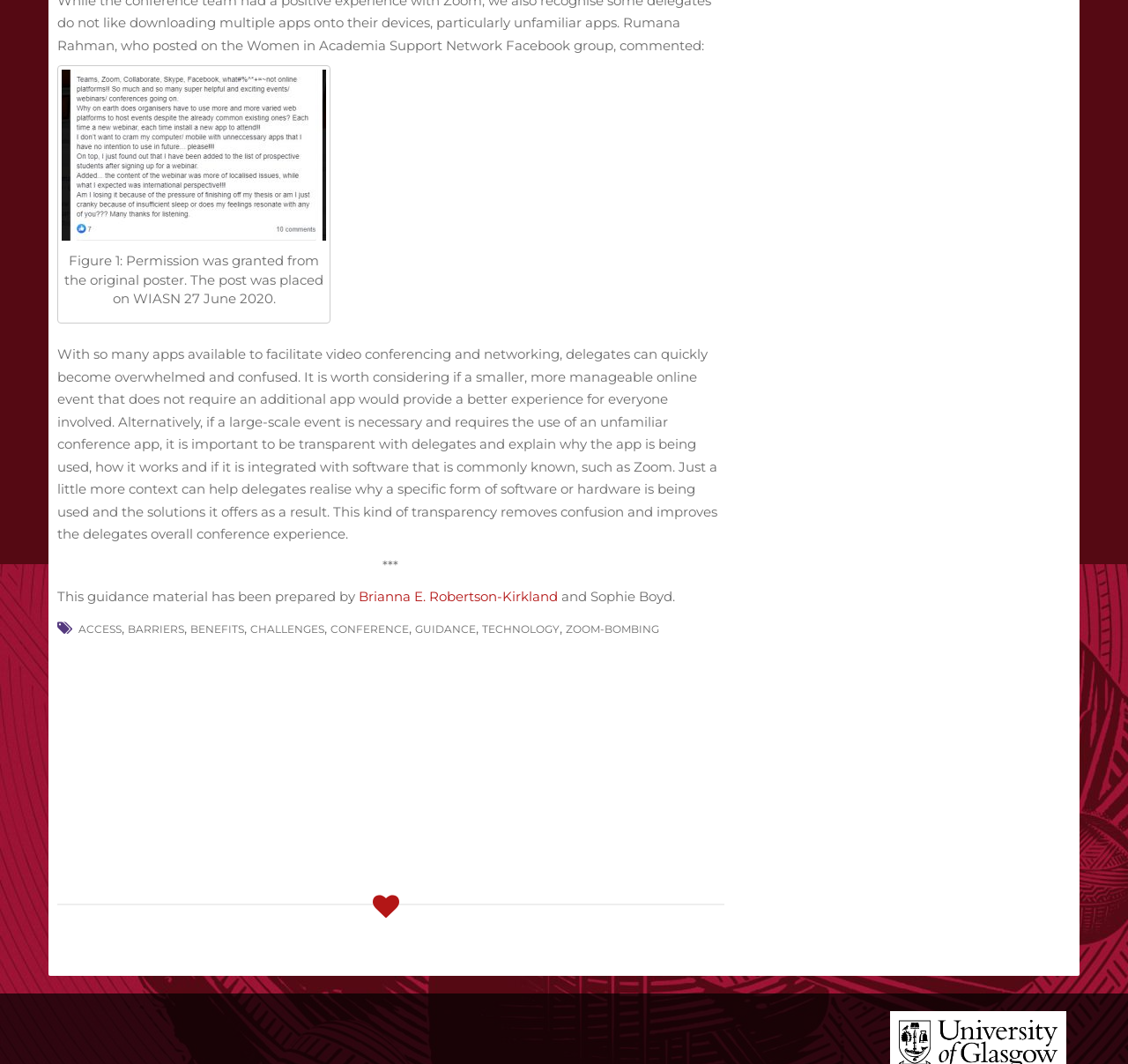Who prepared the guidance material?
Using the image as a reference, give an elaborate response to the question.

The names of the authors of the guidance material can be found in the text content of the webpage, which mentions 'This guidance material has been prepared by Brianna E. Robertson-Kirkland and Sophie Boyd'.